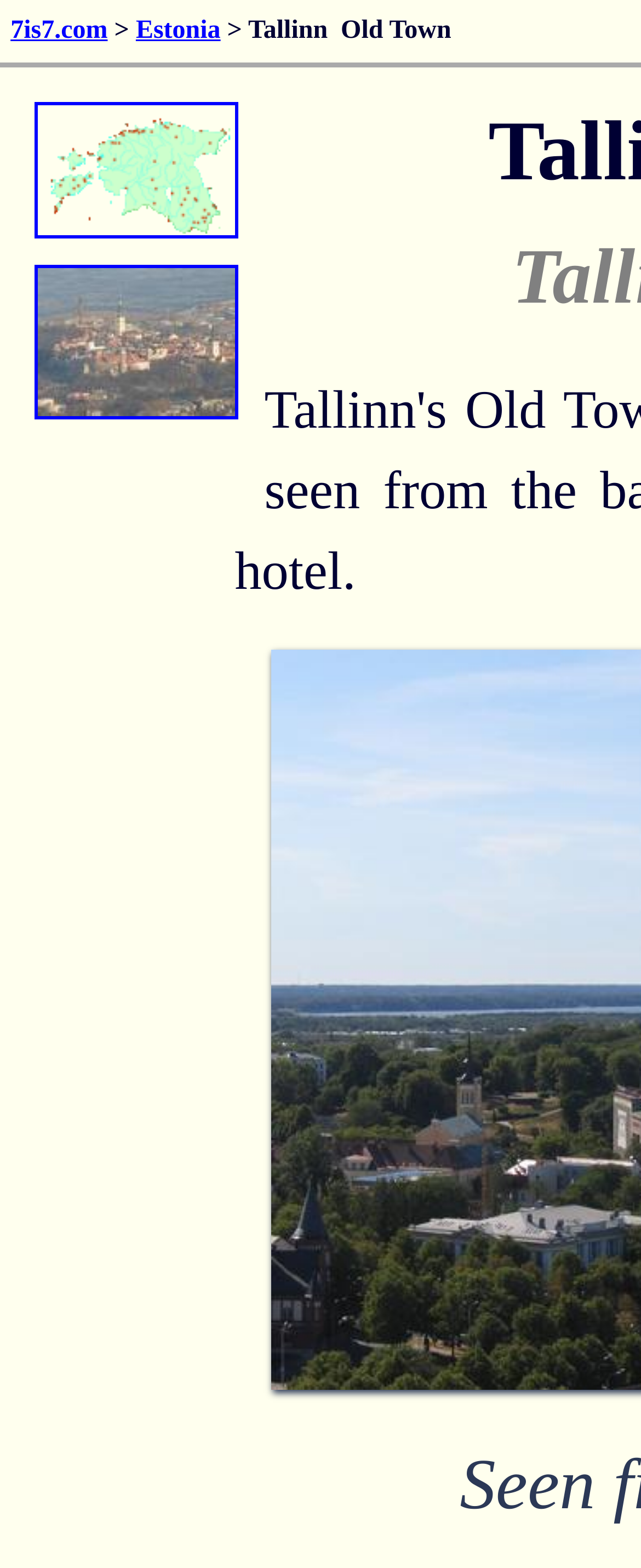Locate the bounding box coordinates of the UI element described by: "title="Photo Index"". Provide the coordinates as four float numbers between 0 and 1, formatted as [left, top, right, bottom].

[0.053, 0.138, 0.371, 0.156]